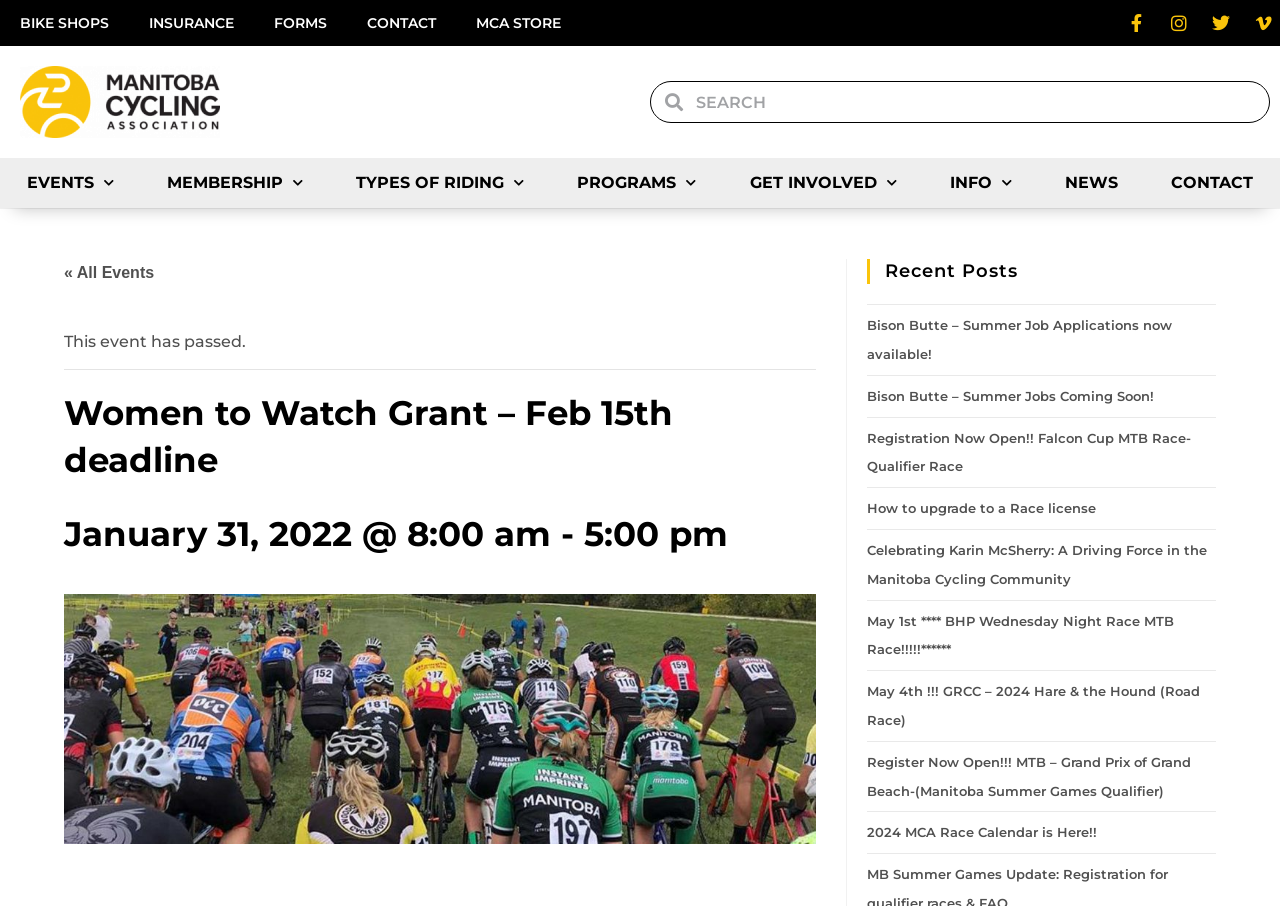What type of riding is mentioned in the third menu item?
Respond with a short answer, either a single word or a phrase, based on the image.

TYPES OF RIDING